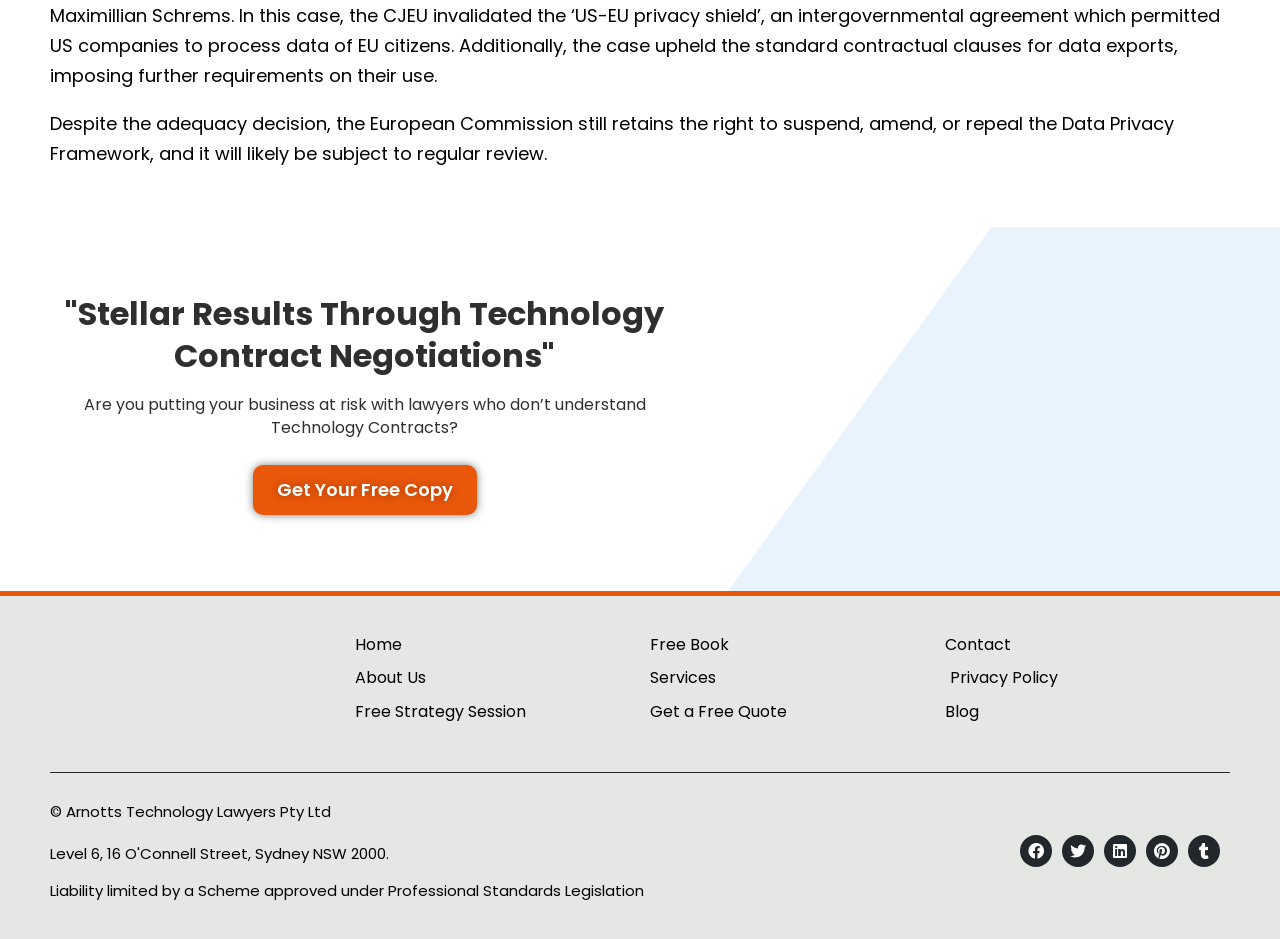Please find the bounding box coordinates of the element that needs to be clicked to perform the following instruction: "Visit the home page". The bounding box coordinates should be four float numbers between 0 and 1, represented as [left, top, right, bottom].

[0.277, 0.672, 0.492, 0.702]